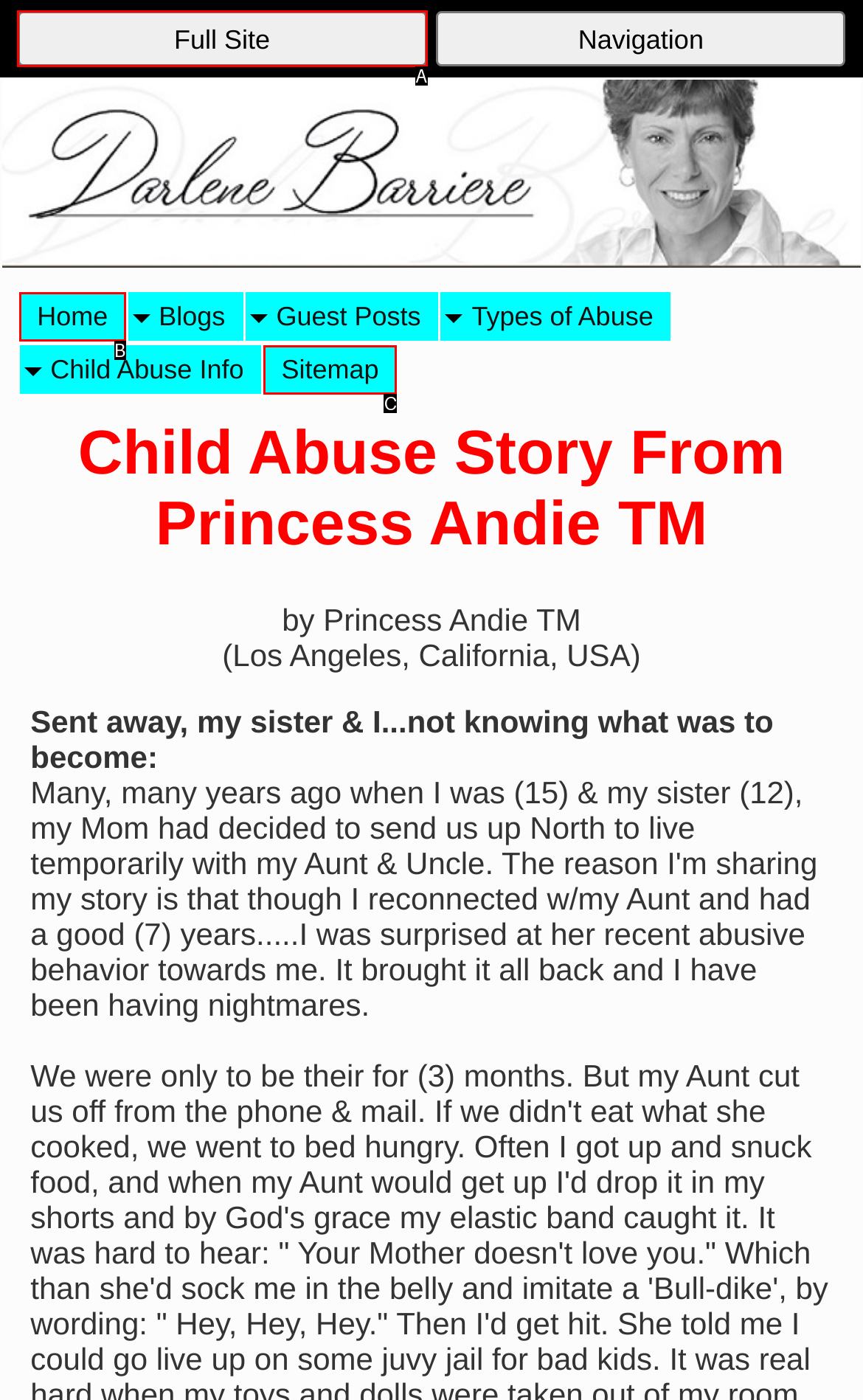Which lettered option matches the following description: Full Site
Provide the letter of the matching option directly.

A